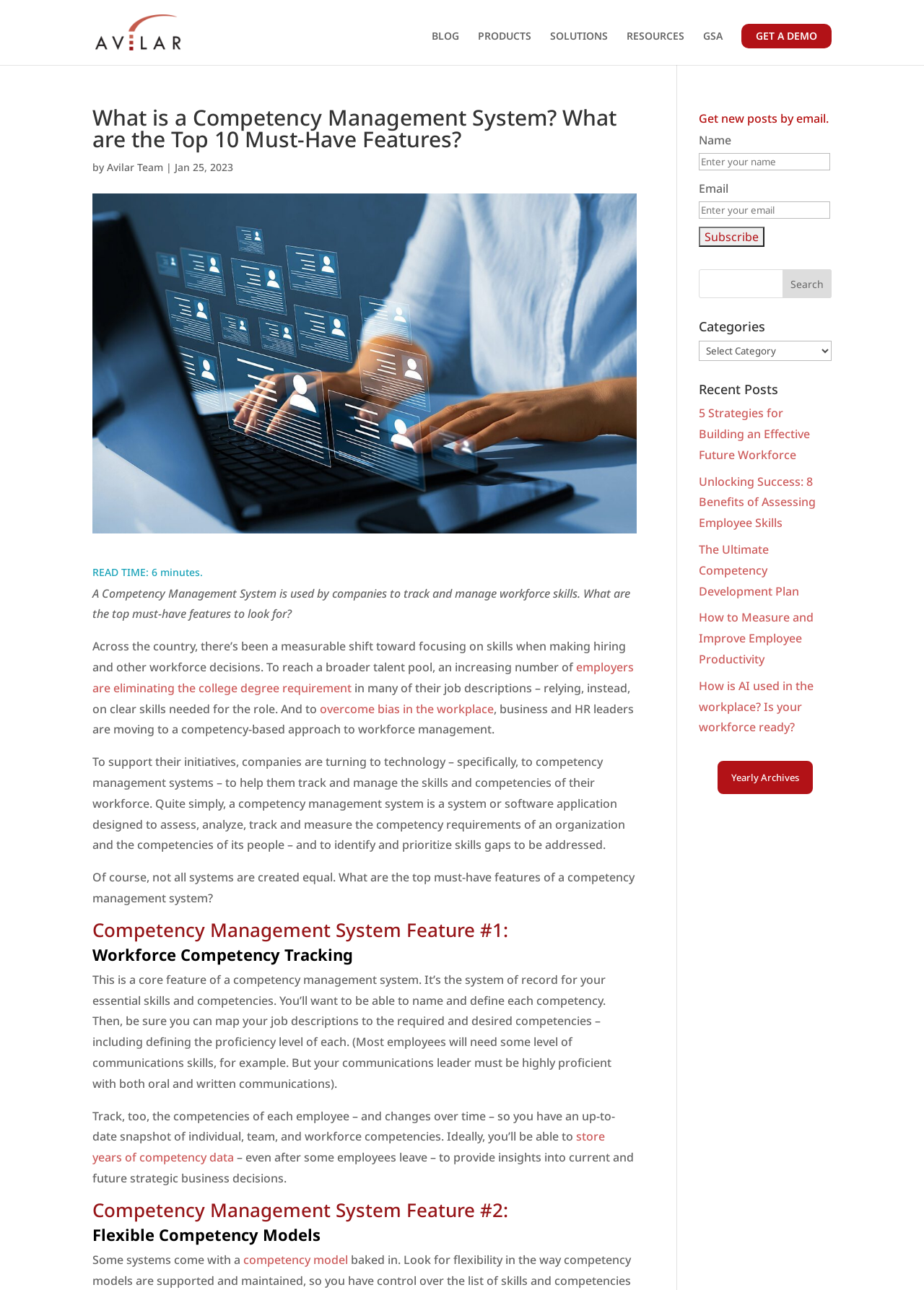Please indicate the bounding box coordinates of the element's region to be clicked to achieve the instruction: "Read the '5 Strategies for Building an Effective Future Workforce' post". Provide the coordinates as four float numbers between 0 and 1, i.e., [left, top, right, bottom].

[0.756, 0.314, 0.877, 0.359]